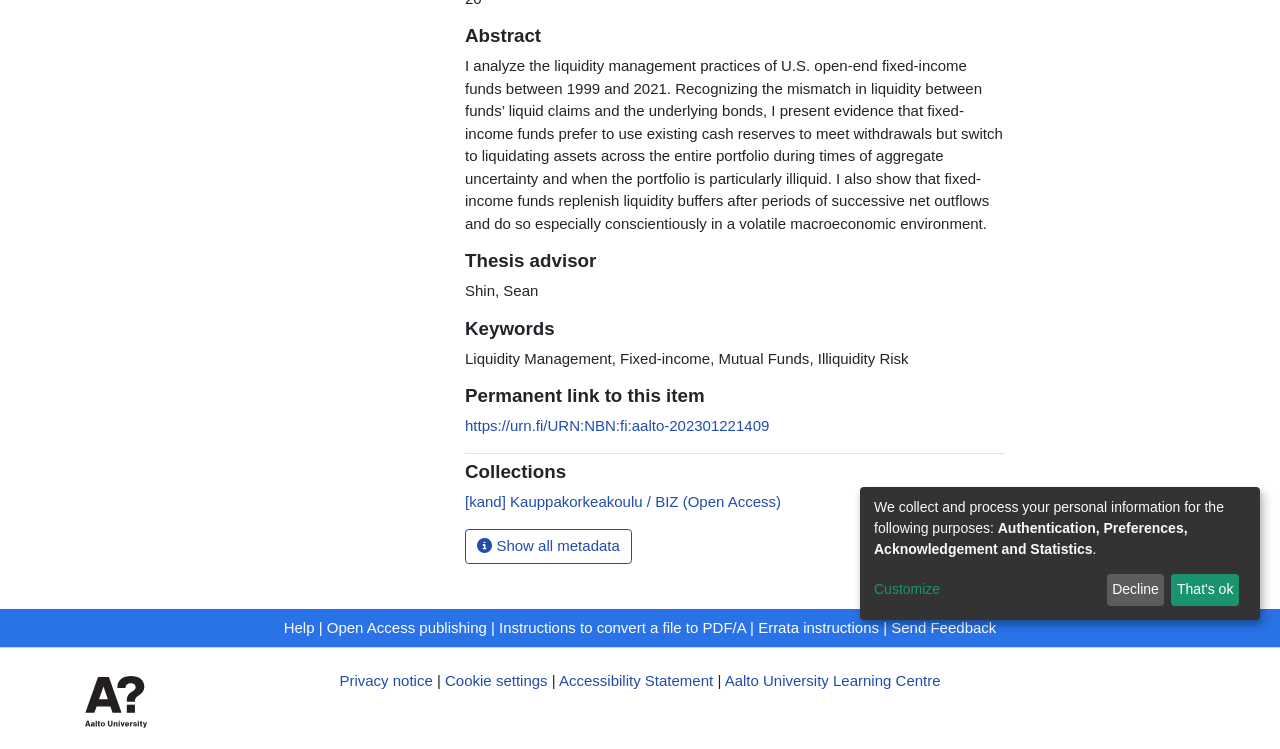Locate the bounding box coordinates for the element described below: "Decline". The coordinates must be four float values between 0 and 1, formatted as [left, top, right, bottom].

[0.864, 0.766, 0.91, 0.809]